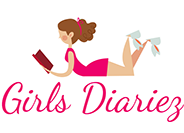Use a single word or phrase to answer the question:
What is the girl doing in the logo?

Reading a book